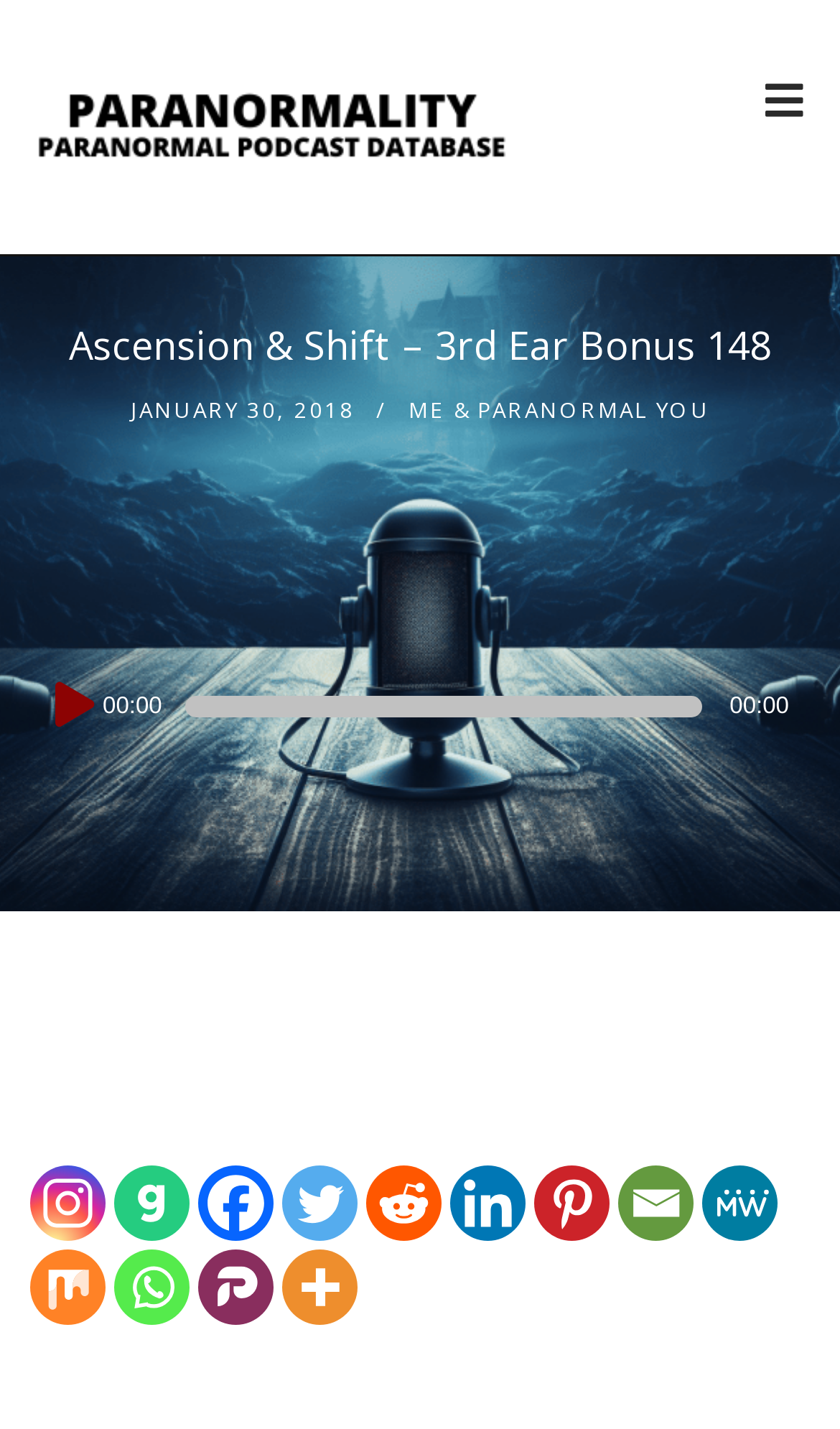What is the date of the podcast?
Provide an in-depth and detailed answer to the question.

I found a StaticText element with the text 'JANUARY 30, 2018', which indicates the date of the podcast.